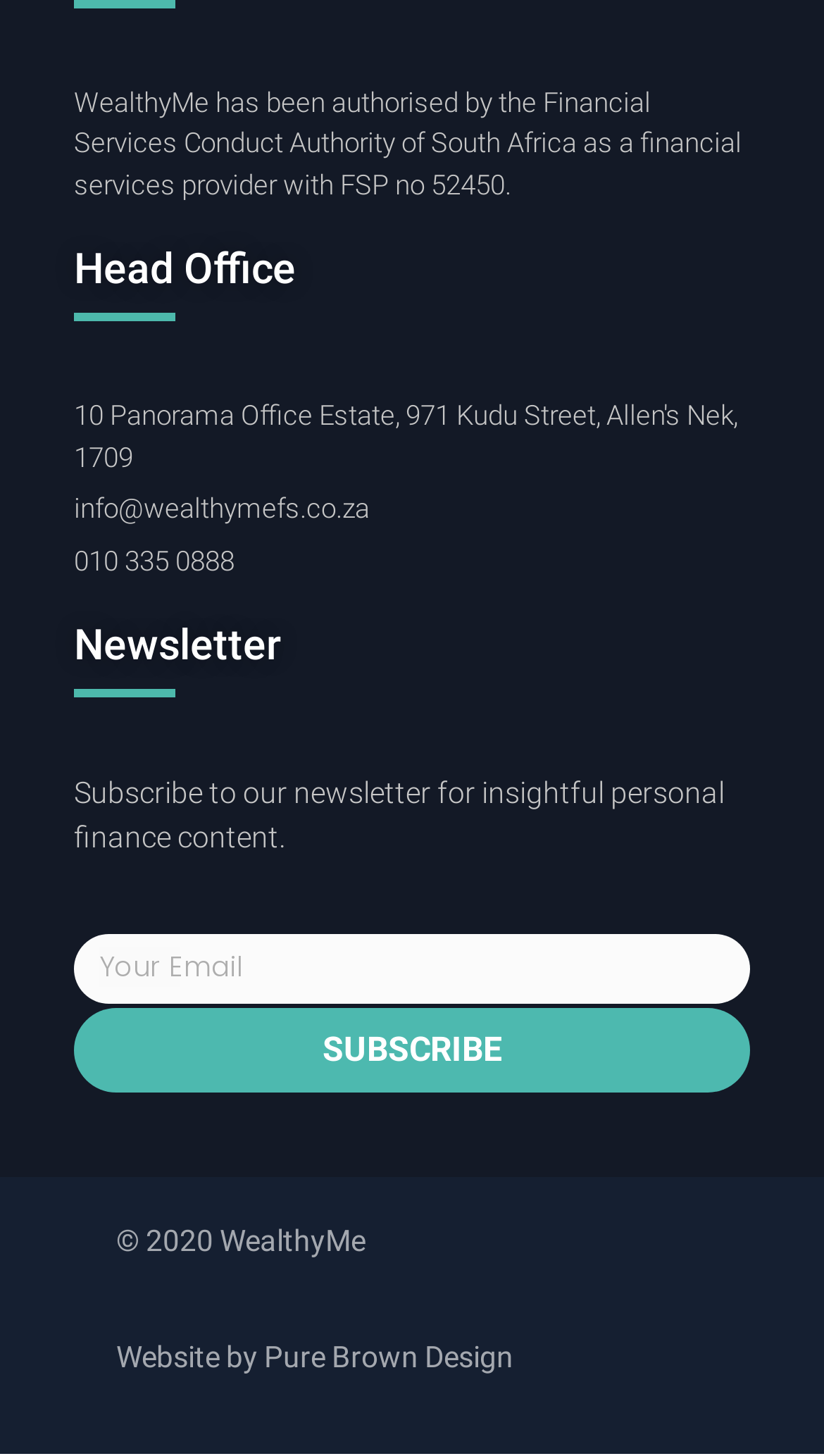What is the name of the design company?
Utilize the image to construct a detailed and well-explained answer.

I found the name of the design company by reading the StaticText element at the bottom of the page, which says 'Website by Pure Brown Design'.